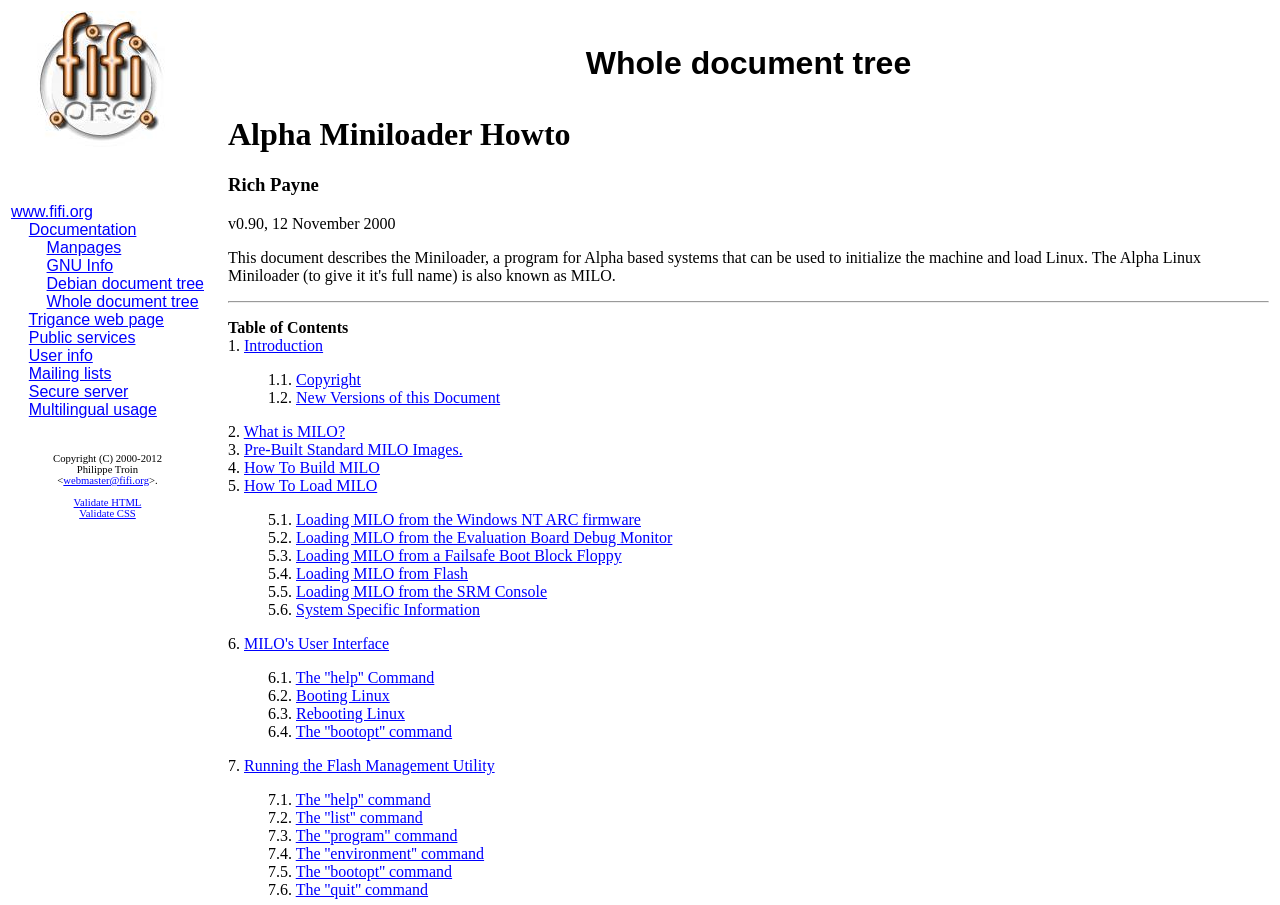What is the email address of the webmaster?
Can you provide an in-depth and detailed response to the question?

I found the answer by looking at the link element at the bottom of the webpage, which says 'webmaster@fifi.org'. This is the email address of the webmaster.